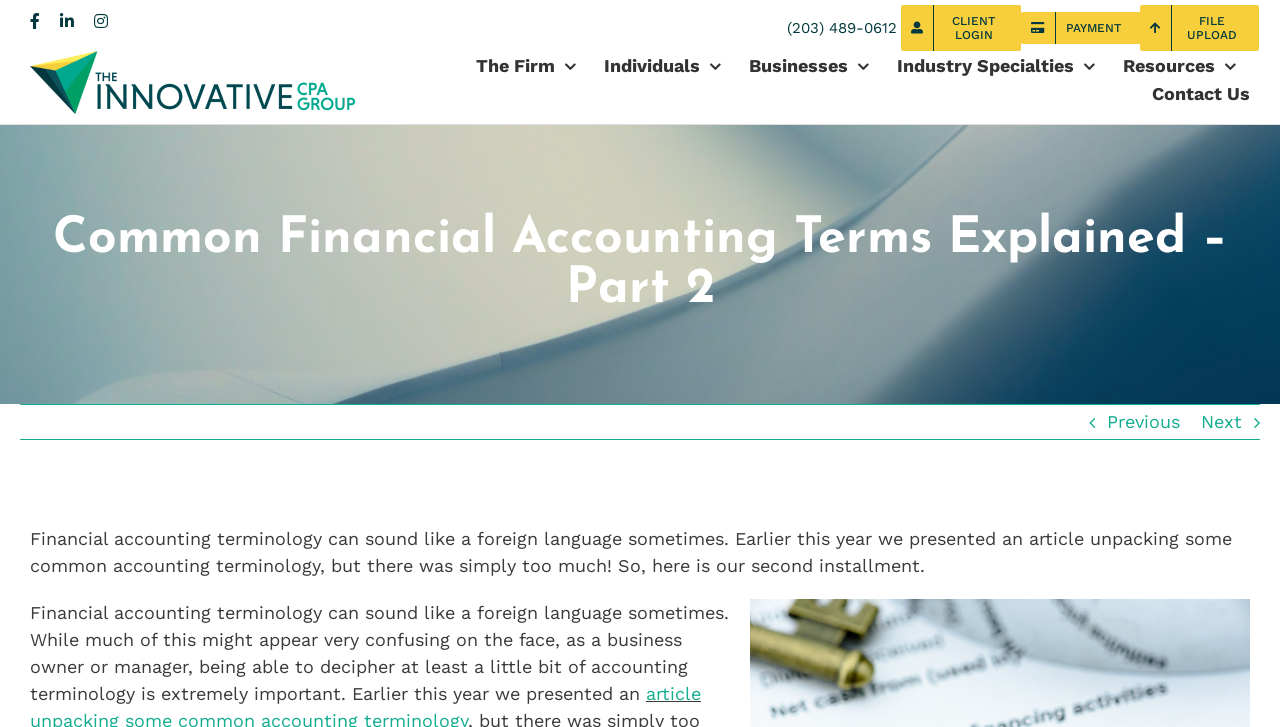Elaborate on the information and visuals displayed on the webpage.

This webpage is about explaining common financial accounting terms, specifically the second part of a series. At the top left, there are three social media links: Facebook, LinkedIn, and Instagram. Next to them, there is a phone number link and three more links: CLIENT LOGIN, PAYMENT, and FILE UPLOAD. 

Below these links, there is a logo of Innovative CPA Group, which is an image. To the right of the logo, there is a main navigation menu with links to different sections of the website, including The Firm, Individuals, Businesses, Industry Specialties, Resources, and Contact Us.

The main content of the webpage is headed by a title "Common Financial Accounting Terms Explained – Part 2". Below the title, there are two links to navigate to the previous or next article. The main text of the article starts with a paragraph explaining that financial accounting terminology can be confusing, but it's essential for business owners or managers to understand at least some of it. The article then continues to explain various financial accounting terms.